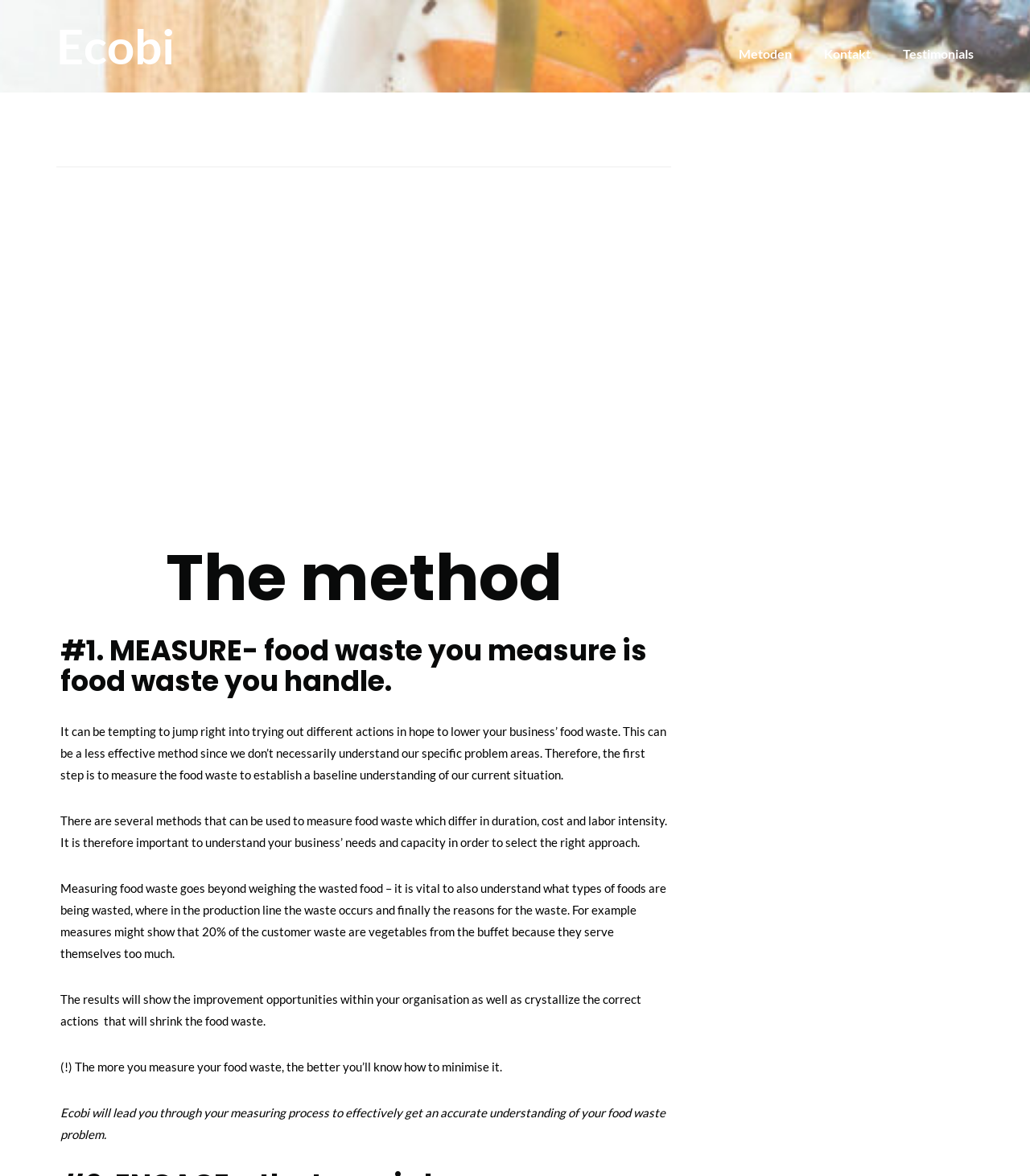How many links are present in the top navigation bar?
Please provide a detailed answer to the question.

The top navigation bar contains four links: 'Ecobi', 'Metoden', 'Kontakt', and 'Testimonials'. These links are present at the top of the webpage and are part of the main navigation.